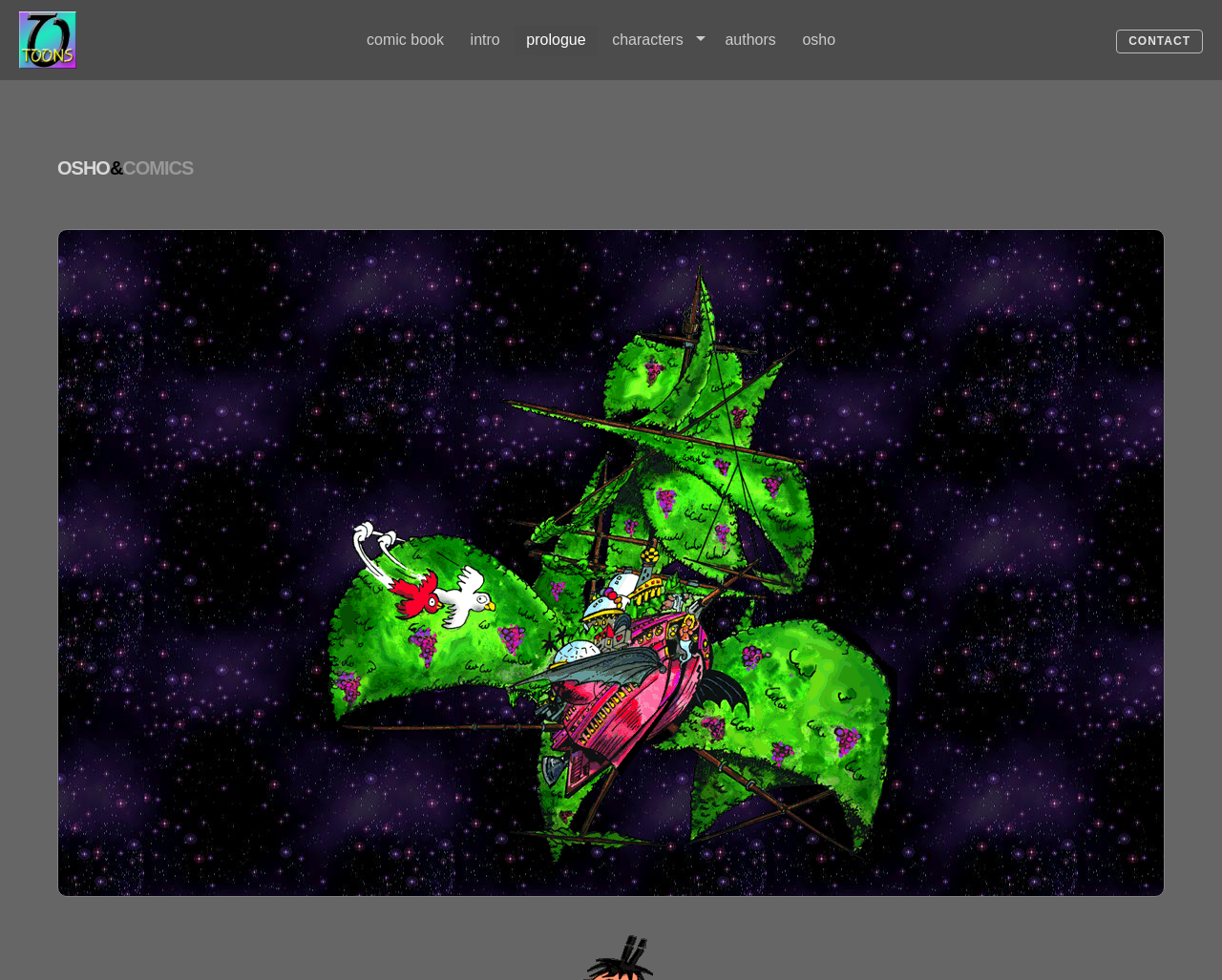What is the name of the website?
Using the image, provide a detailed and thorough answer to the question.

The name of the website can be found in the top-left corner of the webpage, where it says 'Otoons' in a link format.